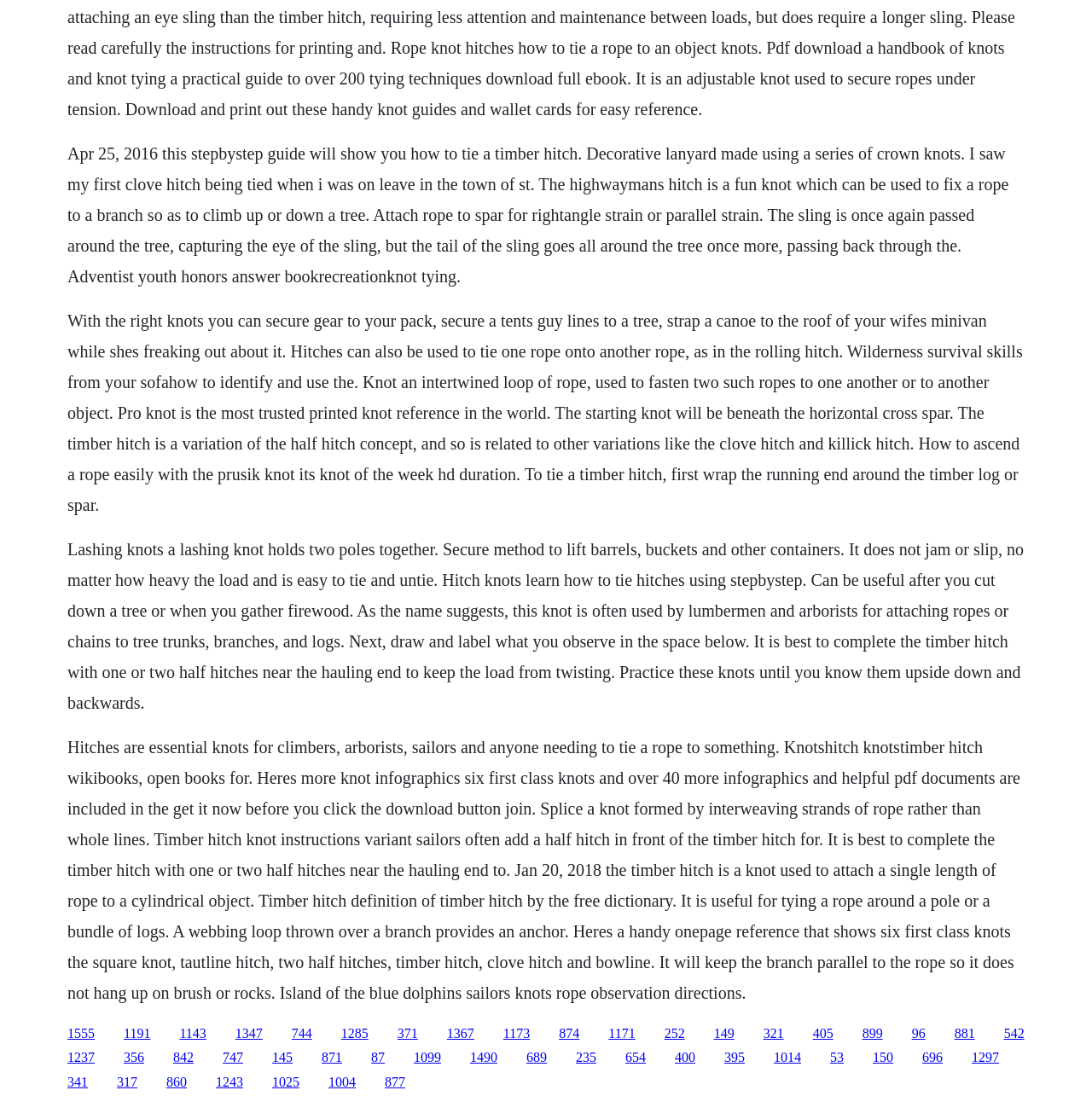Please identify the bounding box coordinates of the region to click in order to complete the task: "Read the news about Ulanhada volcano cluster". The coordinates must be four float numbers between 0 and 1, specified as [left, top, right, bottom].

None